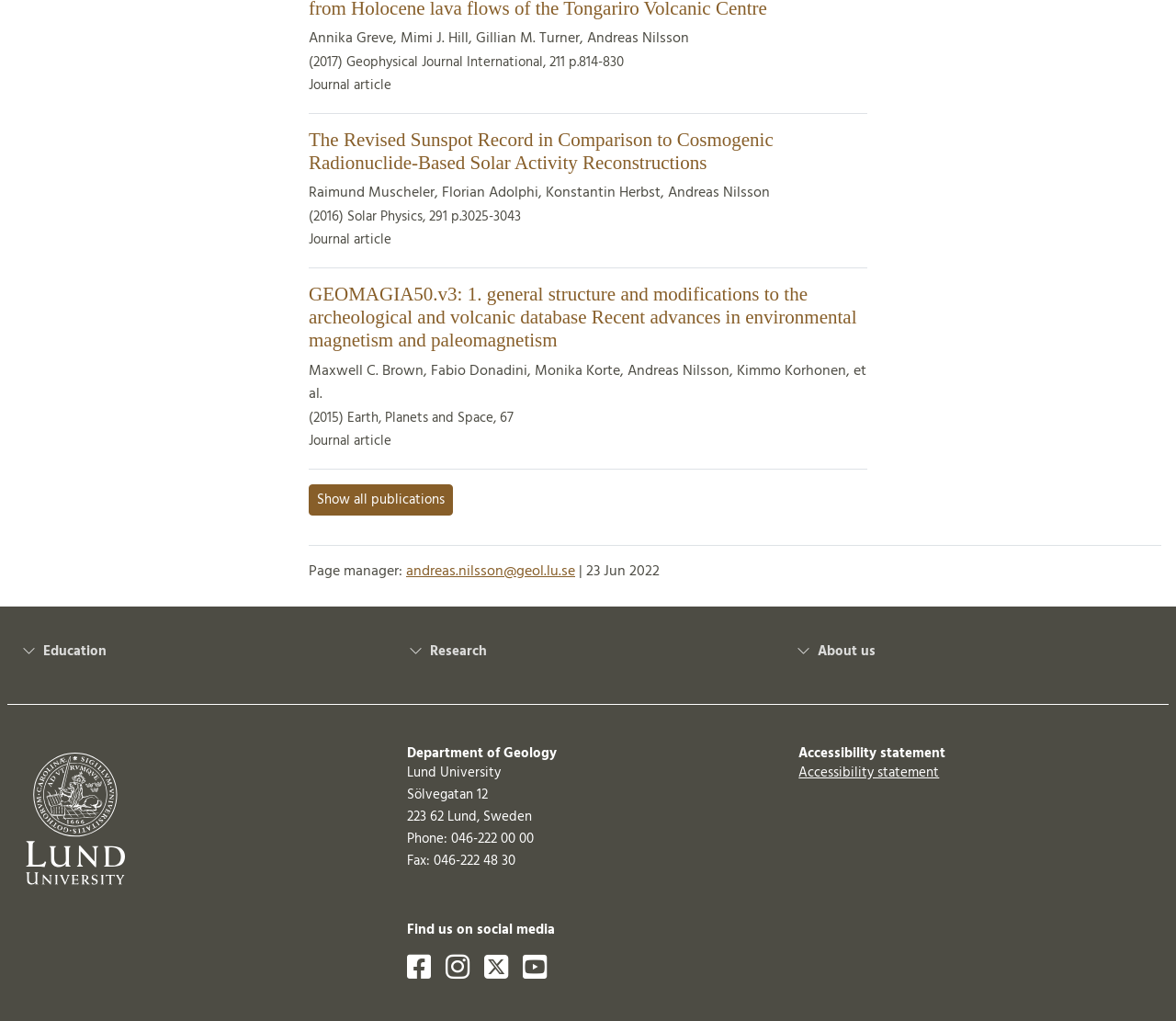Identify the bounding box coordinates of the area you need to click to perform the following instruction: "Visit the page of Andreas Nilsson".

[0.345, 0.548, 0.489, 0.571]